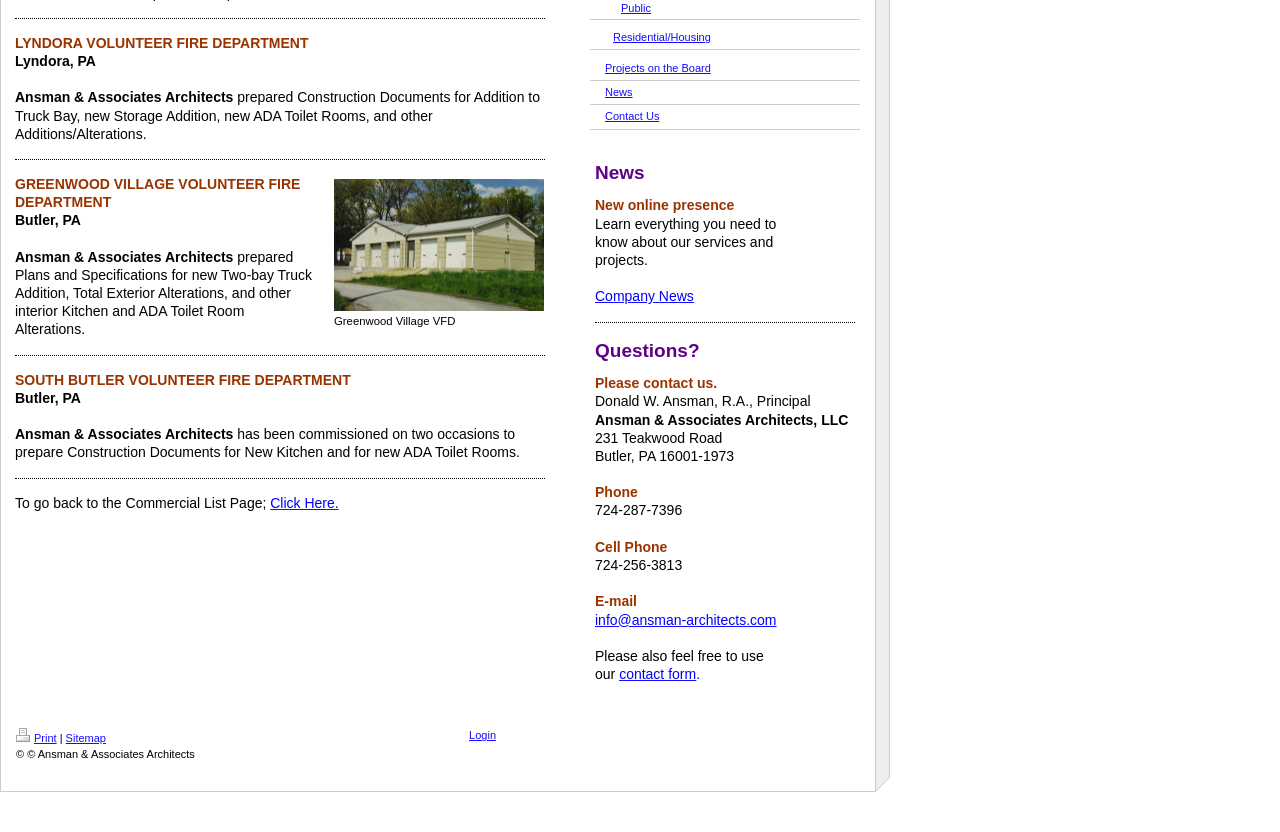Highlight the bounding box of the UI element that corresponds to this description: "Projects on the Board".

[0.461, 0.068, 0.672, 0.097]